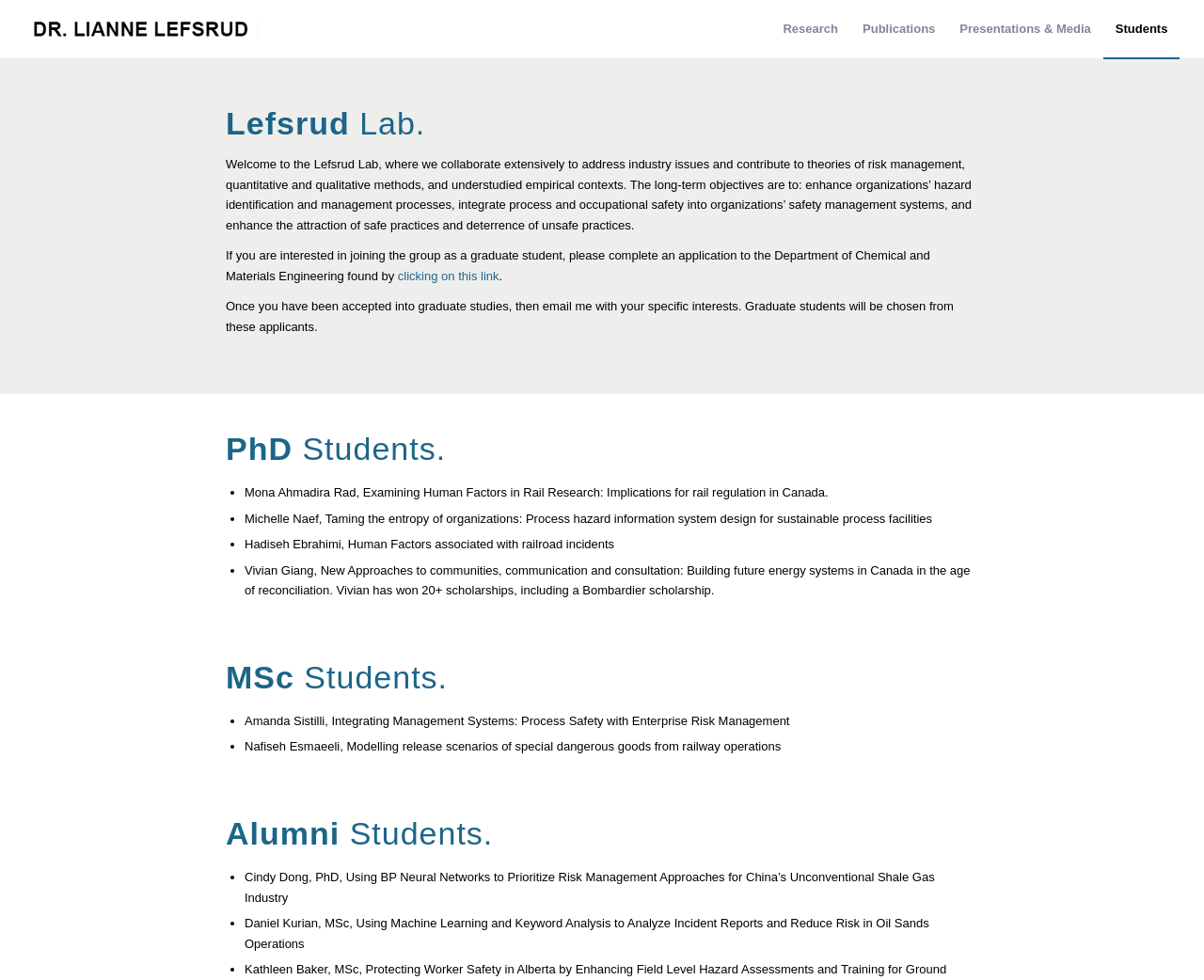Identify the bounding box coordinates for the UI element that matches this description: "clicking on this link".

[0.33, 0.274, 0.414, 0.289]